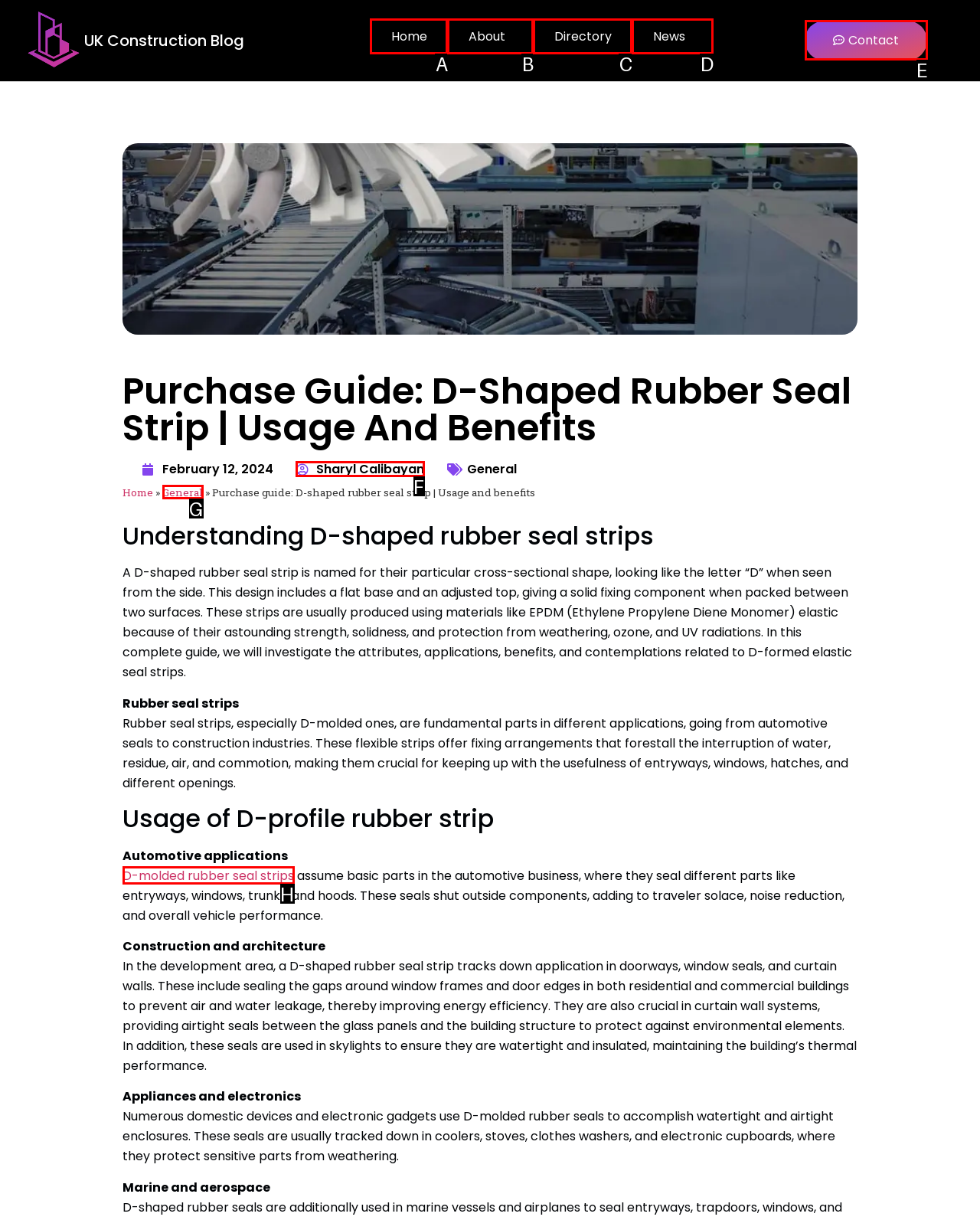Select the correct UI element to click for this task: Read the article by Sharyl Calibayan.
Answer using the letter from the provided options.

F